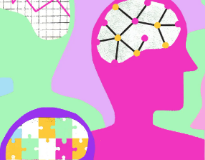What is the shape of the puzzle pattern on the right head?
Answer the question in a detailed and comprehensive manner.

The caption describes the right head as being vividly filled with a colorful puzzle pattern, suggesting themes of mental health and the intricate nature of psychological experiences, which implies the shape of the puzzle pattern.